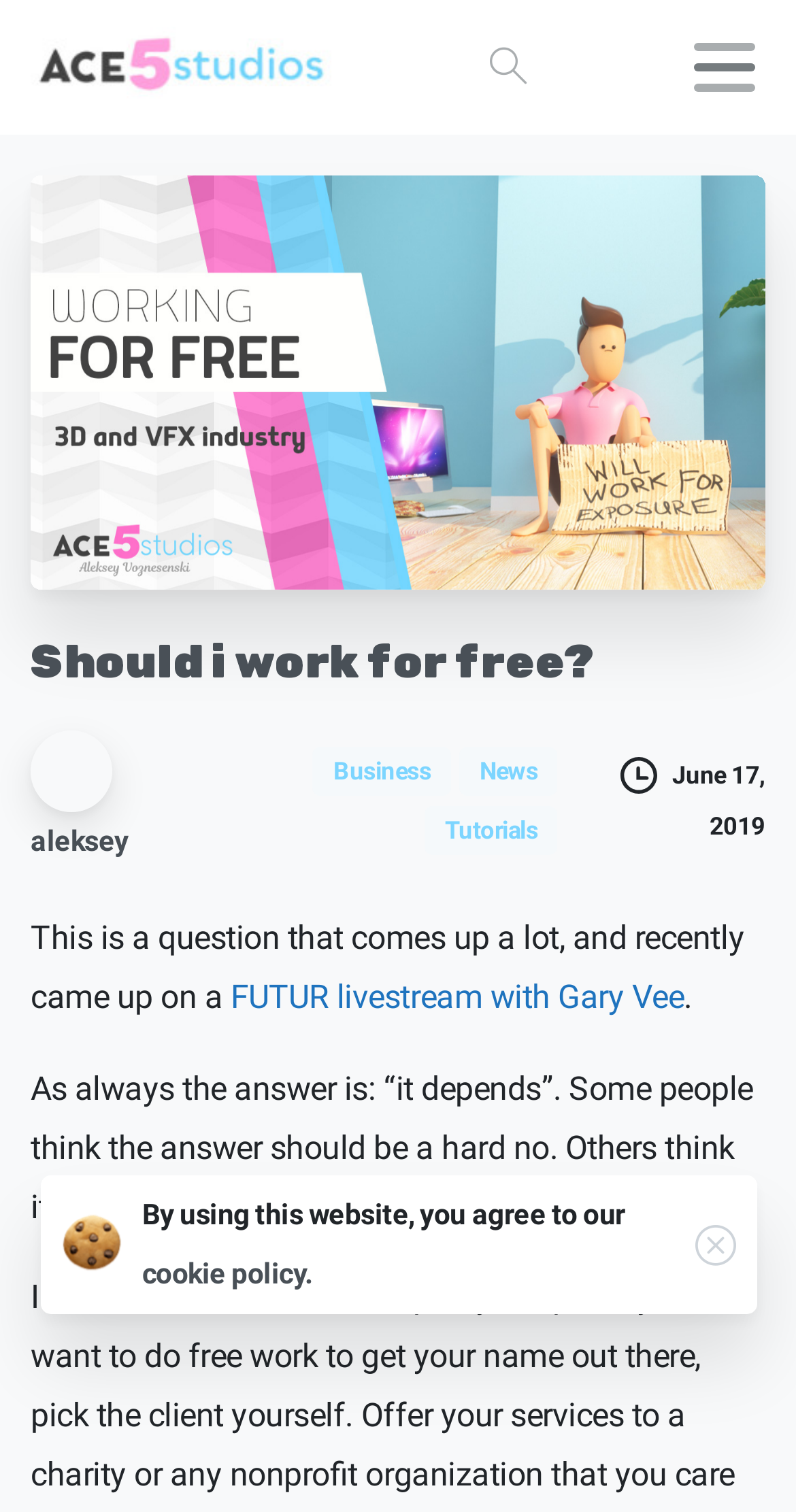Please respond to the question with a concise word or phrase:
What is the topic of the article?

Should i work for free